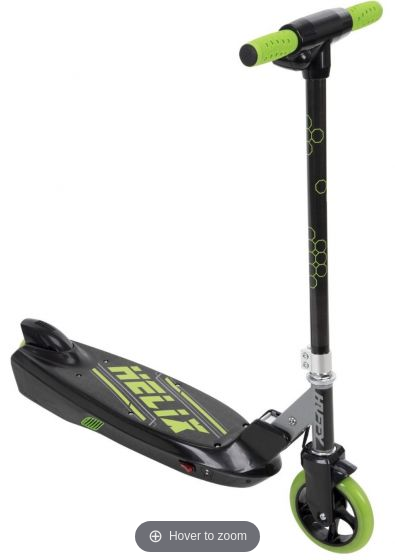What is the purpose of the textured grips on the handlebars?
Refer to the image and give a detailed response to the question.

According to the caption, the handlebars are equipped with textured grips, which suggests that their purpose is to provide enhanced control while riding the scooter.